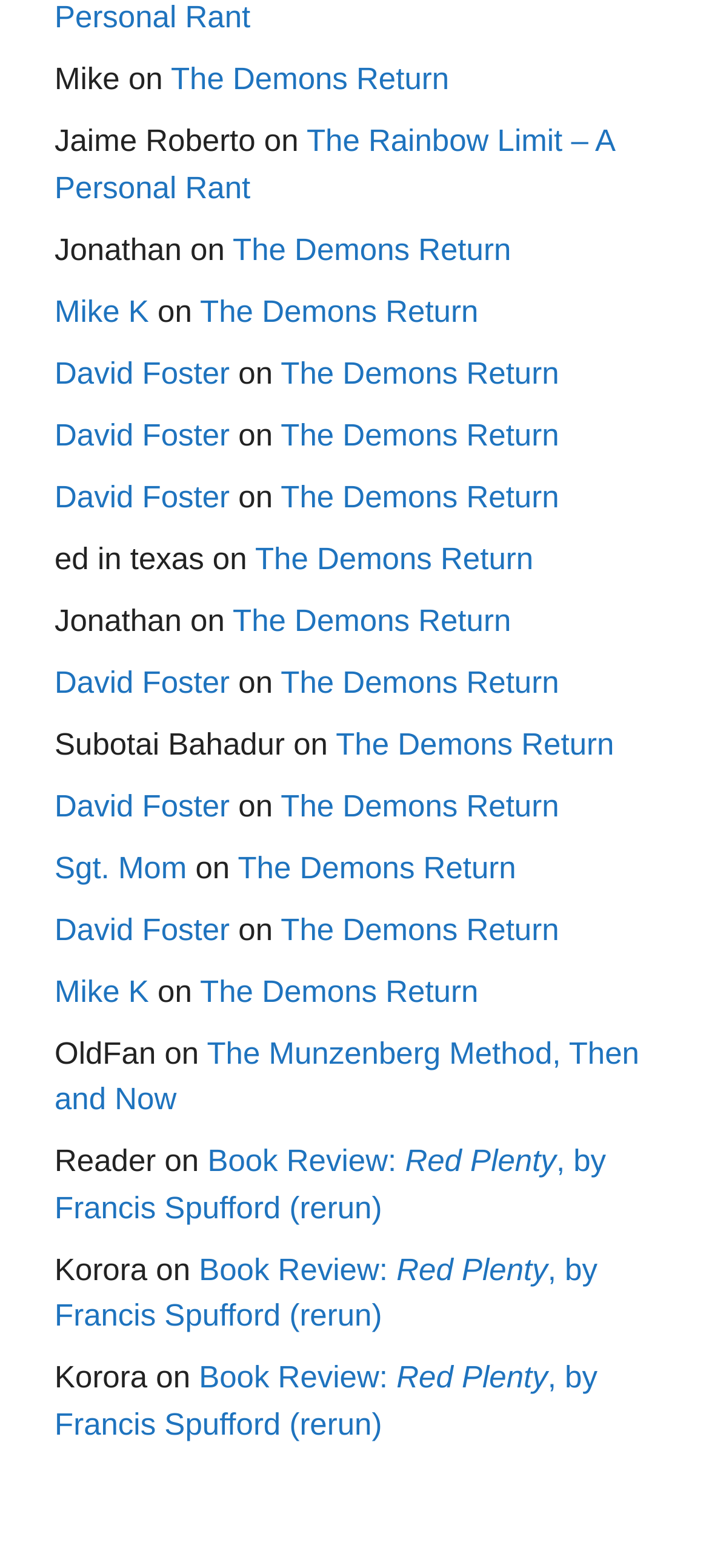Provide a brief response in the form of a single word or phrase:
How many times is the phrase 'on' mentioned on the webpage?

7